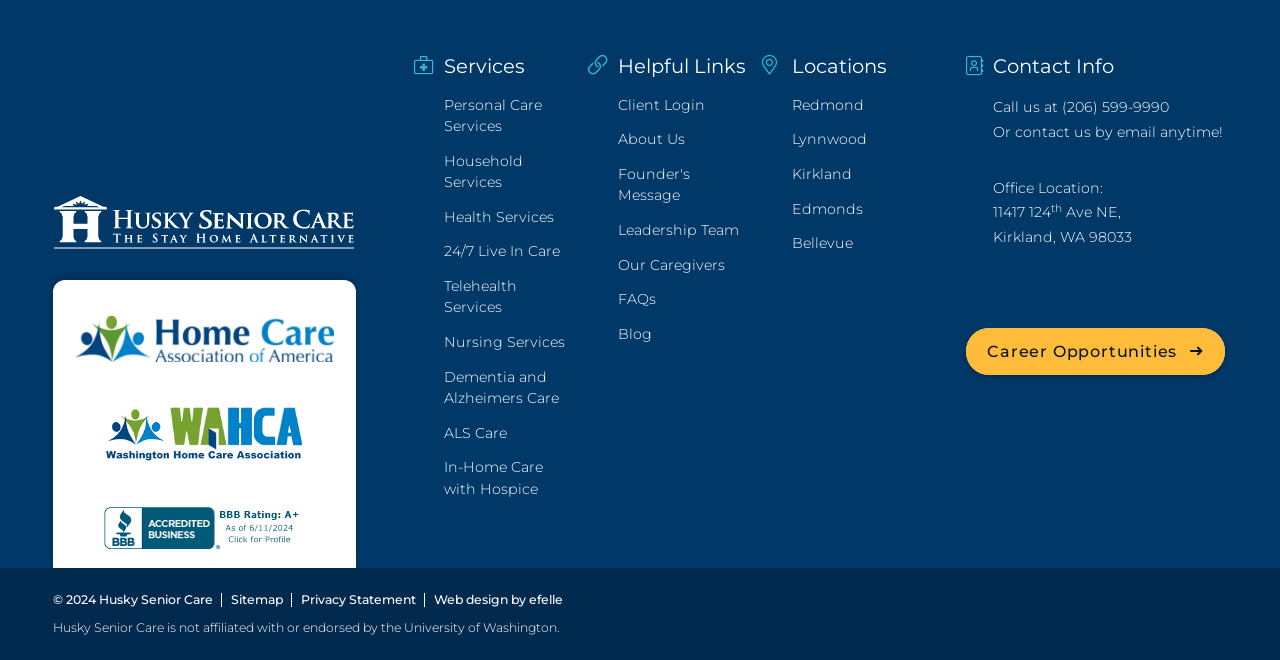What is the purpose of the 'Client Login' link?
Look at the image and respond with a single word or a short phrase.

For clients to log in